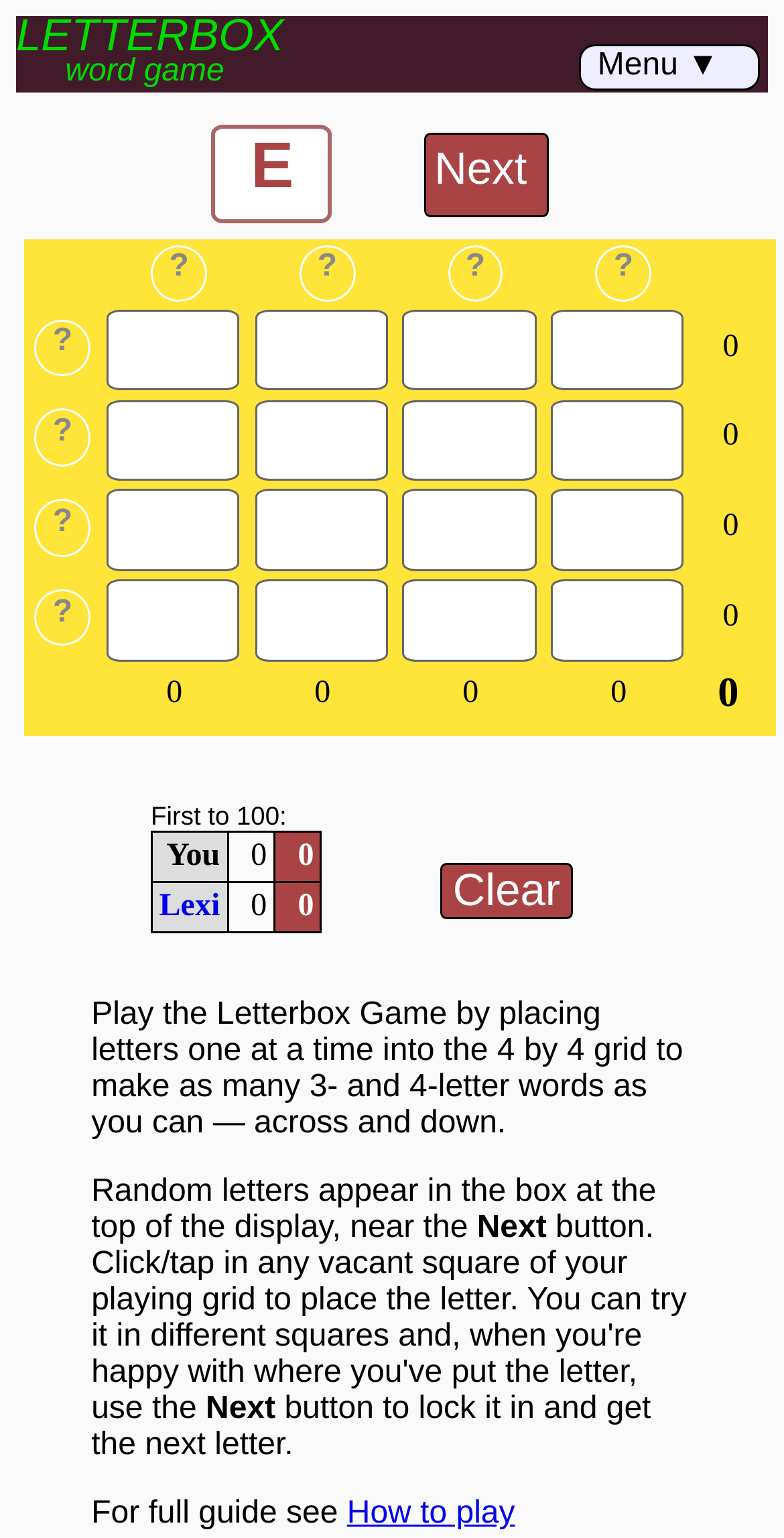Please specify the bounding box coordinates of the region to click in order to perform the following instruction: "Click the '?' icon".

[0.044, 0.206, 0.115, 0.243]